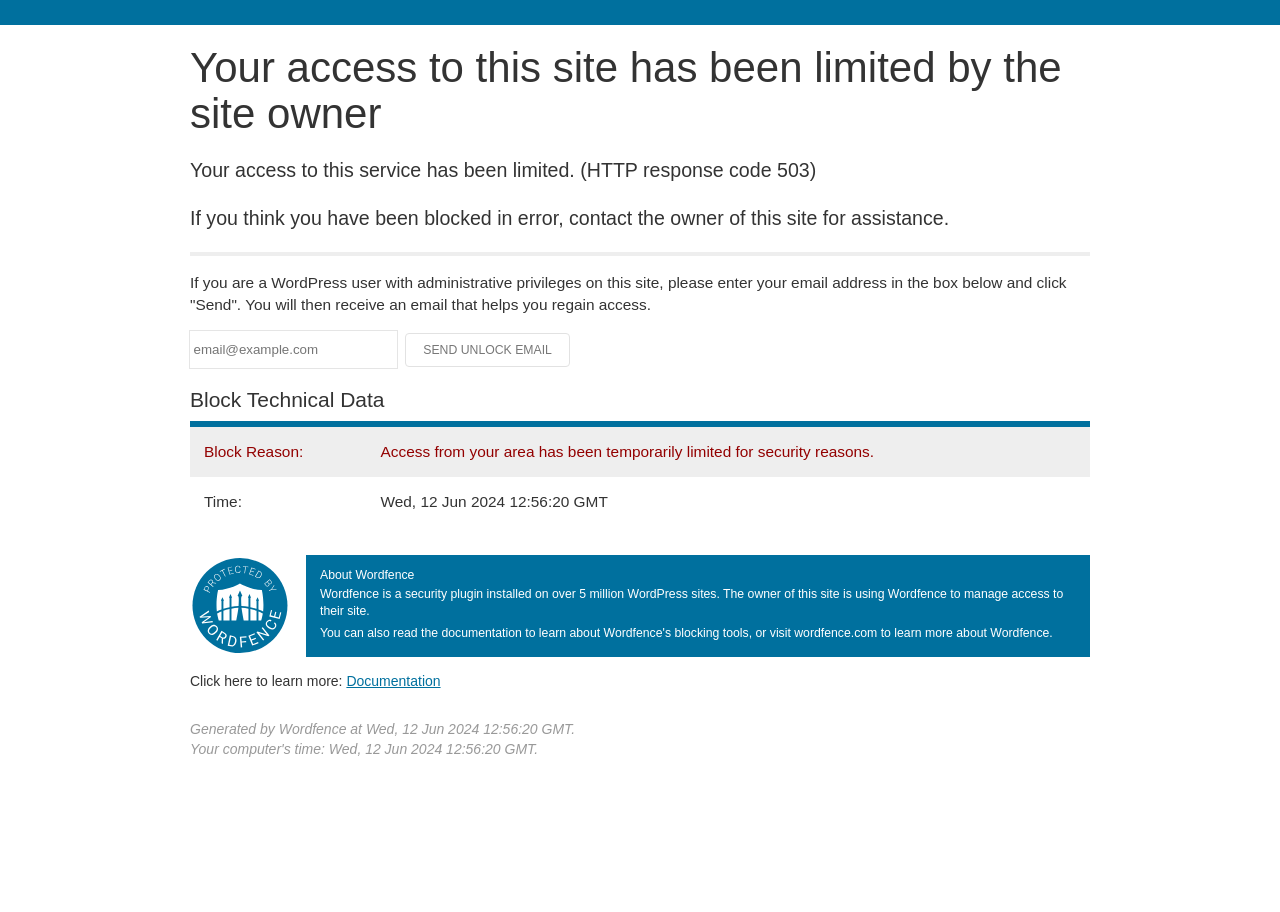Generate a comprehensive description of the webpage.

This webpage appears to be a blocked access page, indicating that the user's access to the site has been limited by the site owner. At the top of the page, there is a heading that states "Your access to this site has been limited by the site owner". Below this heading, there are three paragraphs of text explaining the reason for the block, how to regain access, and what to do if you are a WordPress user with administrative privileges.

Below these paragraphs, there is a horizontal separator line, followed by a section where users can enter their email address to receive an unlock email. This section includes a textbox to input the email address, a static text element with a placeholder email address, and a "Send Unlock Email" button.

Further down the page, there is a heading titled "Block Technical Data", followed by a table with two rows. The first row contains a row header "Block Reason:" and a grid cell with the reason for the block, which is "Access from your area has been temporarily limited for security reasons." The second row contains a row header "Time:" and a grid cell with the timestamp of the block.

To the right of the table, there is an image. Below the image, there is a heading titled "About Wordfence", followed by a paragraph of text describing what Wordfence is and its purpose. There is also a link to learn more about Wordfence. At the very bottom of the page, there is a static text element with the generated timestamp of the block.